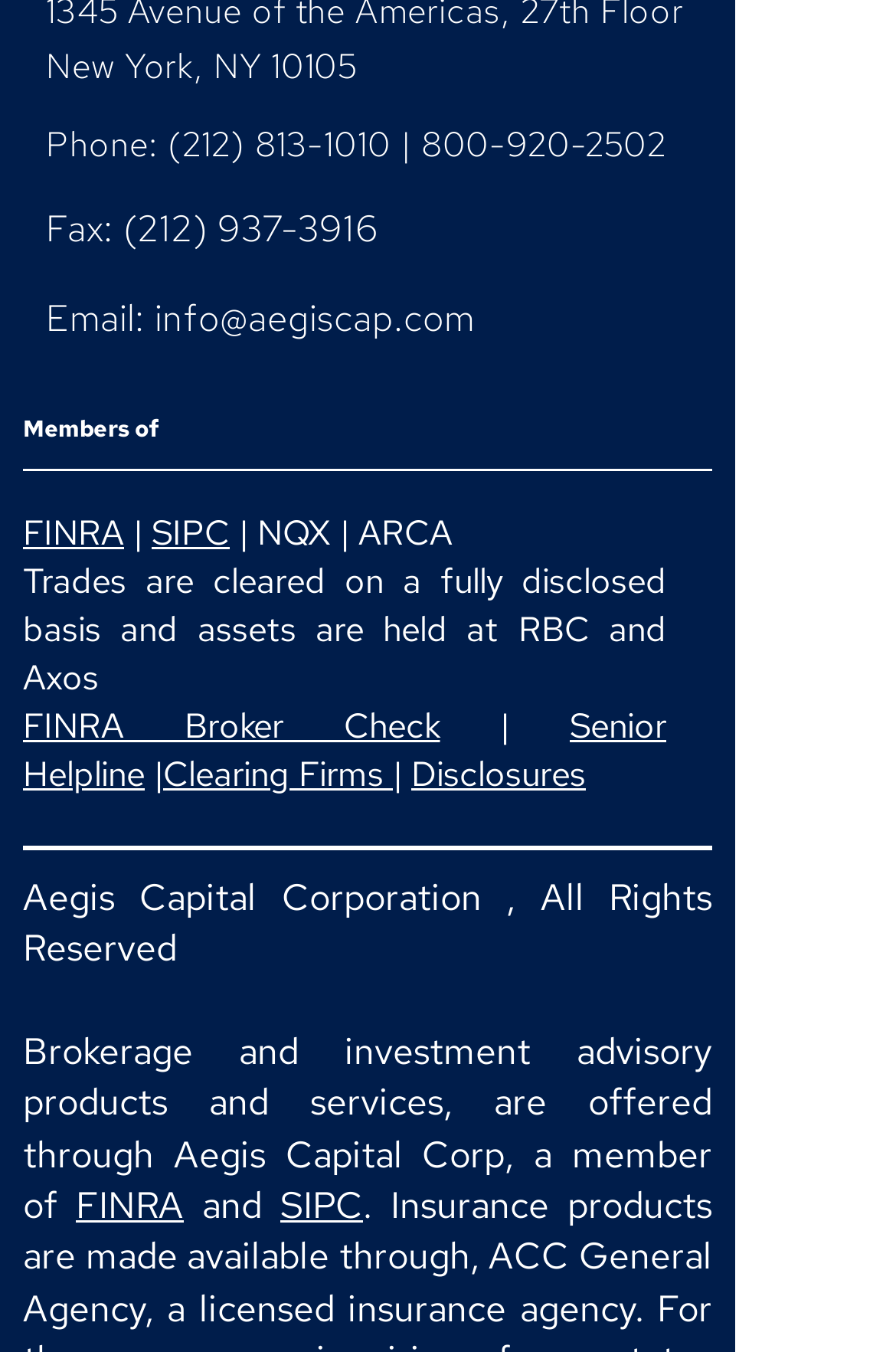Find the bounding box coordinates corresponding to the UI element with the description: "FINRA Broker Check". The coordinates should be formatted as [left, top, right, bottom], with values as floats between 0 and 1.

[0.026, 0.52, 0.491, 0.554]